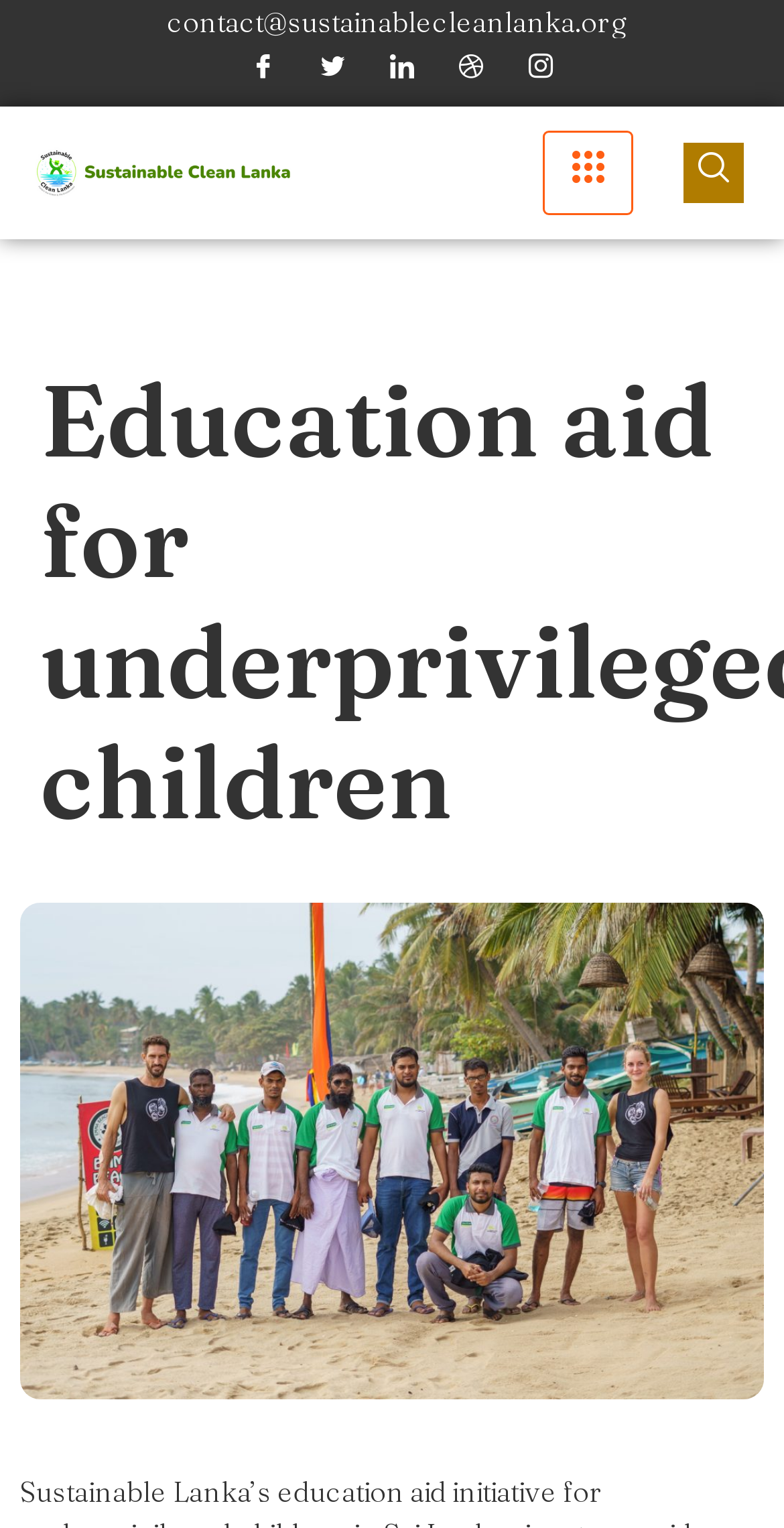Is there an image on the page?
Could you answer the question in a detailed manner, providing as much information as possible?

I found an image element with the description 'Sustainable Clean Sri Lanka' which suggests that it is an image on the page.